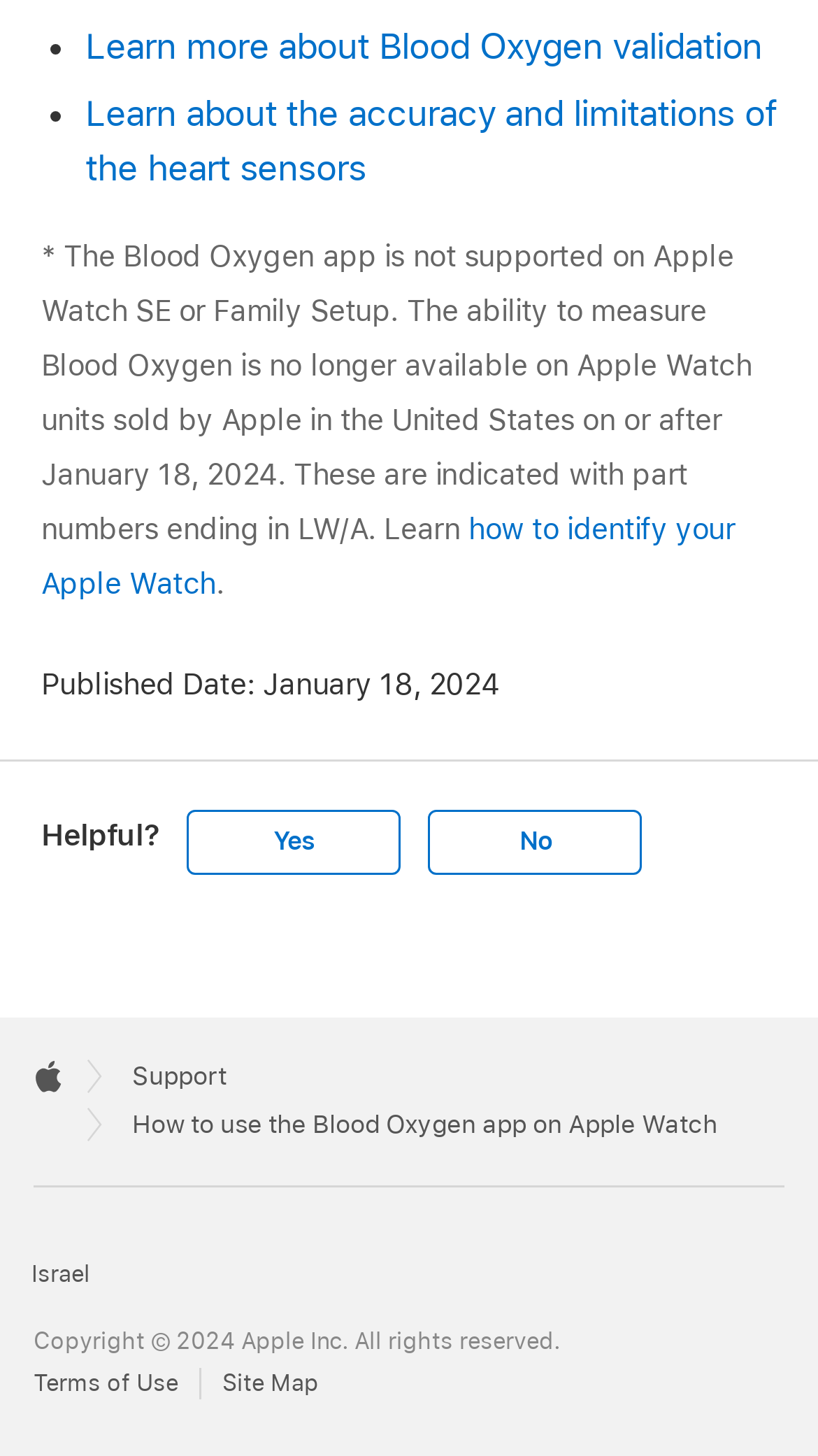Locate the bounding box of the user interface element based on this description: " Apple".

[0.041, 0.726, 0.077, 0.751]